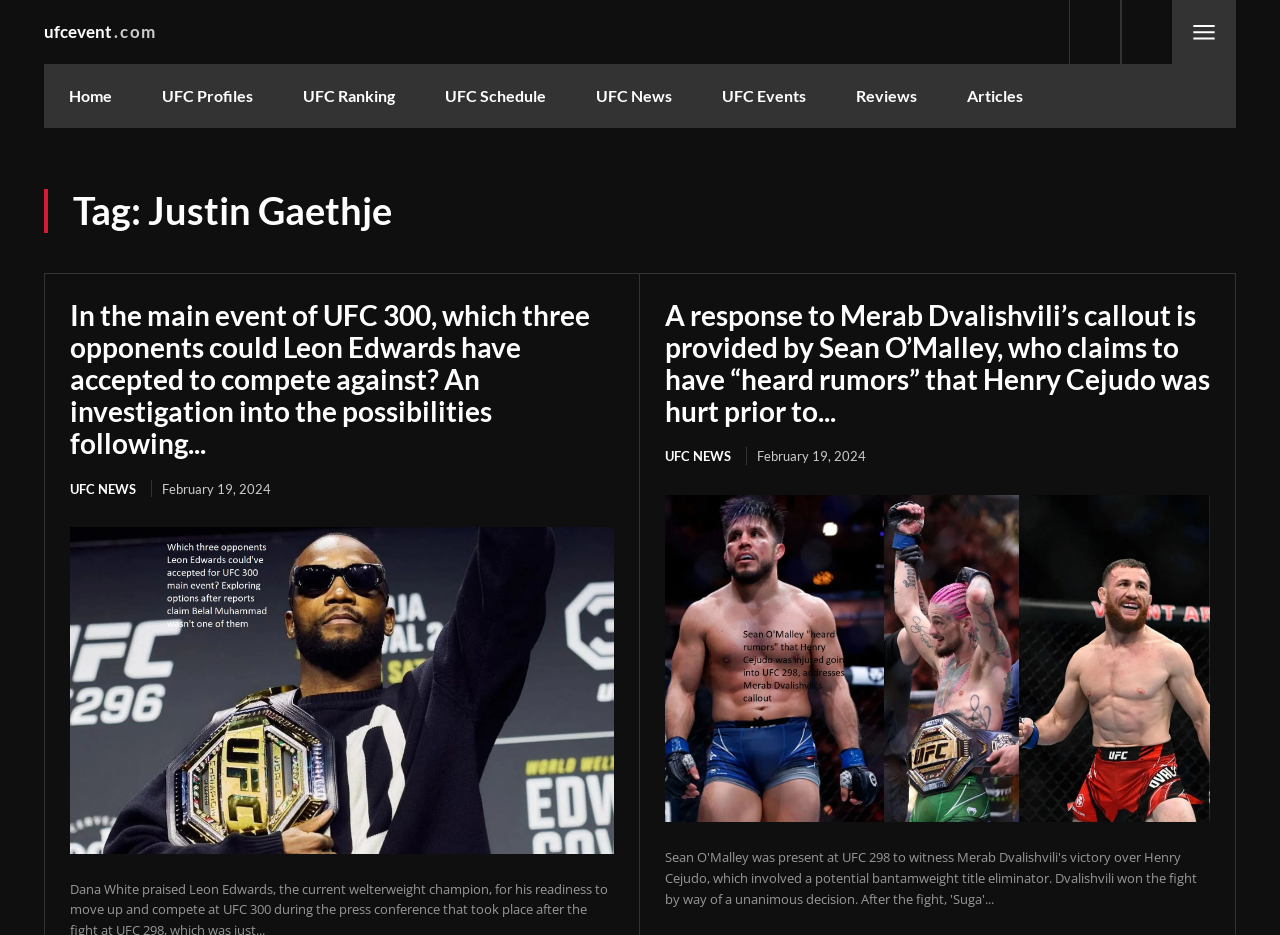Using the format (top-left x, top-left y, bottom-right x, bottom-right y), provide the bounding box coordinates for the described UI element. All values should be floating point numbers between 0 and 1: Help

None